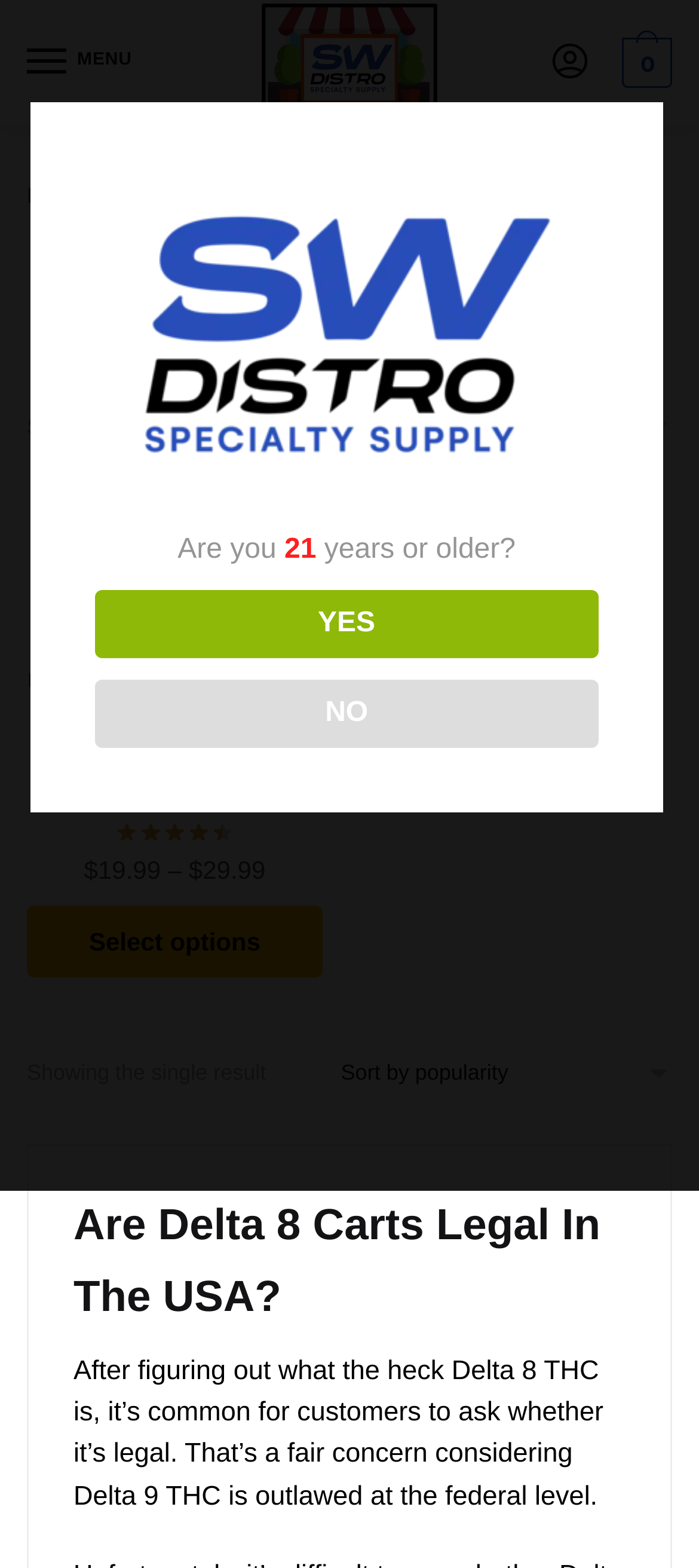Articulate a detailed summary of the webpage's content and design.

The webpage is an e-commerce site selling Delta 8 carts, with a focus on the product "DELTA 8 CART - DELTA XL". At the top left, there is a menu button labeled "MENU" and an SW logo image. On the top right, there are links to "My Account" and a cart with a count of "0" items.

Below the top navigation, there is a breadcrumb navigation bar with links to "Home", "Delta 8", and "Delta 8 Inhalables". The main content area is divided into sections, with a heading "DELTA 8 CARTS" at the top.

The first section displays a single product, "DELTA 8 CART - DELTA XL", with an image, a "Sale!" label, and a rating of 4.50 out of 5. The product information includes a price range of $19.99 to $29.99, and a link to select options for the product.

Below the product information, there is a section with a heading "Are Delta 8 Carts Legal In The USA?" followed by a paragraph of text discussing the legality of Delta 8 THC in the USA.

On the right side of the page, there is a filter or sorting option labeled "Shop order" with a dropdown menu. There are also links to related products or categories, such as "BRANDS", "DELTA 8", and "DELTA XL".

At the bottom of the page, there is a age verification prompt, asking "Are you 21 years or older?" with "YES" and "NO" buttons.